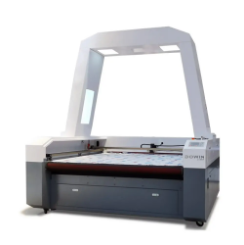What type of industry is this machine ideal for?
Using the information from the image, give a concise answer in one word or a short phrase.

Textile industry